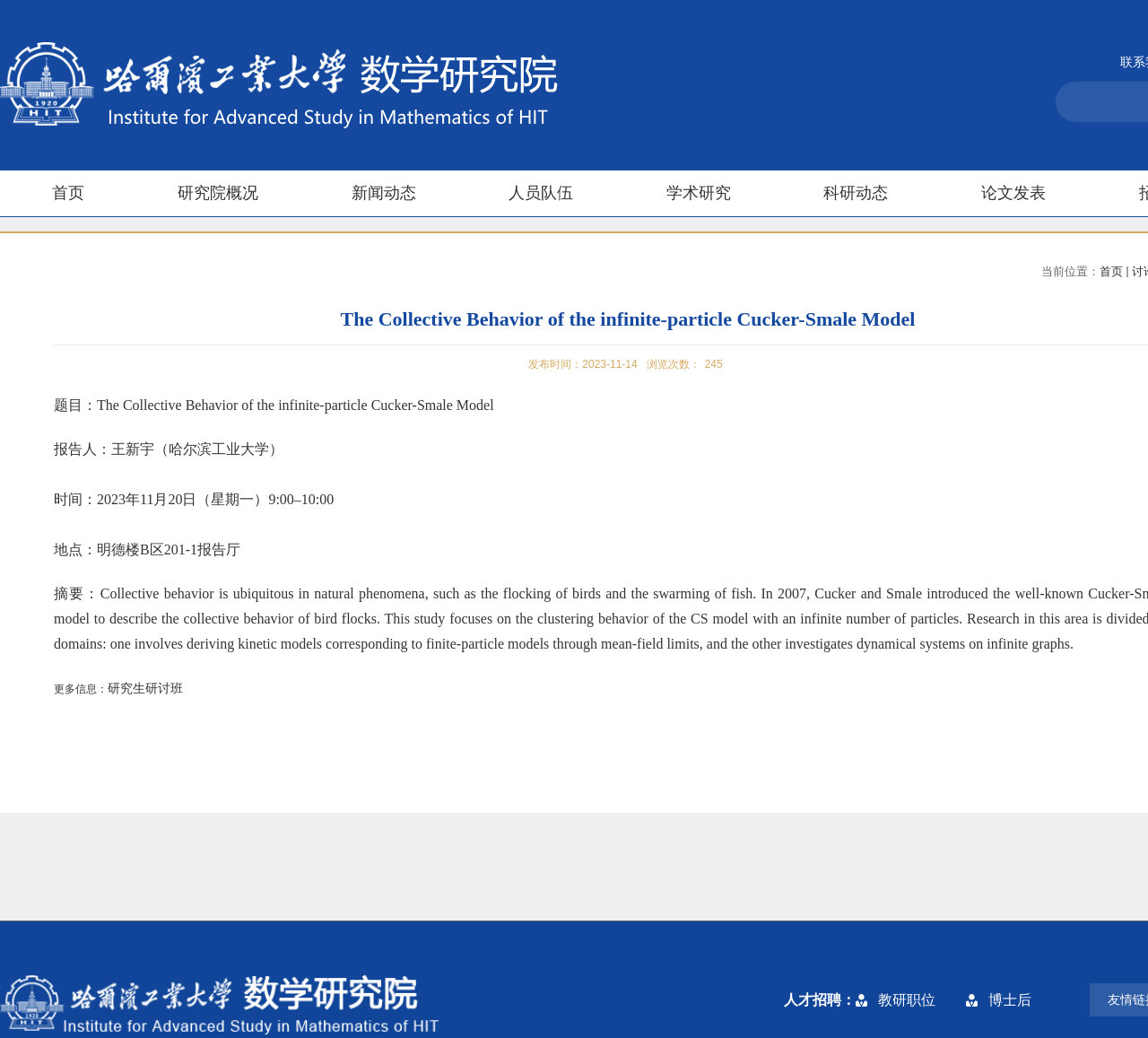Determine the bounding box coordinates for the area that needs to be clicked to fulfill this task: "Read about 'Carnations – Flowers'". The coordinates must be given as four float numbers between 0 and 1, i.e., [left, top, right, bottom].

None